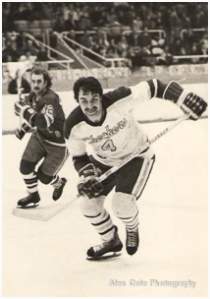Convey a detailed narrative of what is depicted in the image.

The image captures an intense moment from a hockey game, featuring a player in a white jersey with the number 4, representing the Checkers team. He is depicted in mid-action, skating with a joyful expression on his face, while skillfully maneuvering the puck. Behind him, a player in a dark blue jersey appears to be in pursuit, creating a sense of competition and excitement. The setting is a bustling ice rink, with spectators visible in the background, contributing to the atmosphere of the sporting event. This black-and-white photograph, attributed to Alan Cole Photography, highlights the dynamic and fast-paced nature of ice hockey, showcasing the athleticism and passion of the players involved.